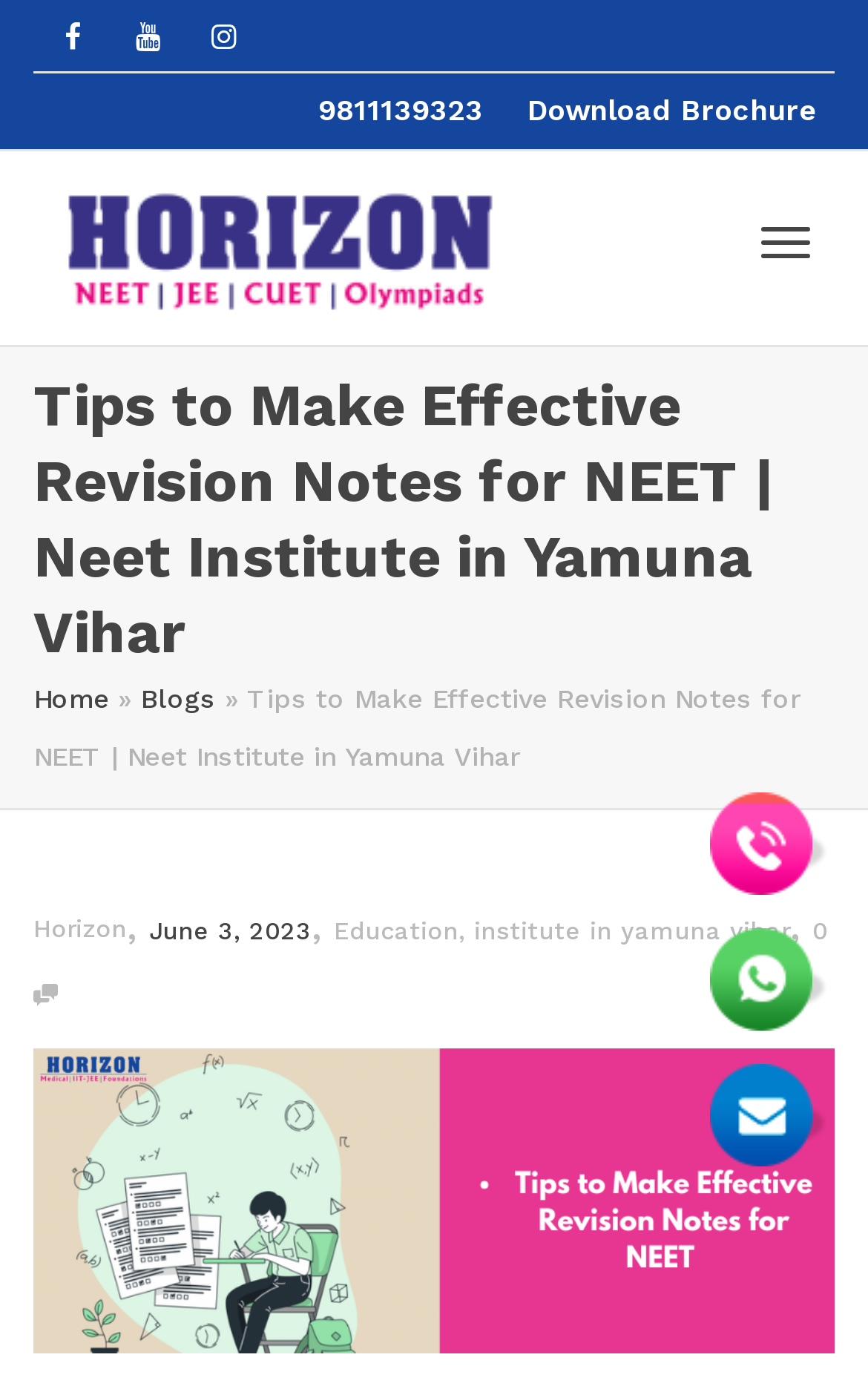Give a detailed account of the webpage.

This webpage is about Horizon Academy, an institute in Yamuna Vihar, providing tips on making effective revision notes for NEET. At the top left corner, there are three social media links: Facebook, Youtube, and Instagram. Next to them, there is a phone number link and a "Download Brochure" link. 

On the top right corner, there is a "Toggle navigation" button and a link to the Horizon Academy's homepage. Below the navigation button, there is a heading that reads "Tips to Make Effective Revision Notes for NEET | Neet Institute in Yamuna Vihar". 

Under the heading, there are navigation links to "Home" and "Blogs", separated by a "»" symbol. The main content of the webpage is a blog post with the same title as the heading. The post is divided into sections, with links to "Horizon", a date "June 3, 2023", categories "Education" and "institute in yamuna vihar", and a comment link with a zero count. 

At the bottom of the page, there are three links with corresponding images, likely representing featured posts or articles. Throughout the page, there are several images, including the Horizon Academy's logo and an image related to the institute in Yamuna Vihar.